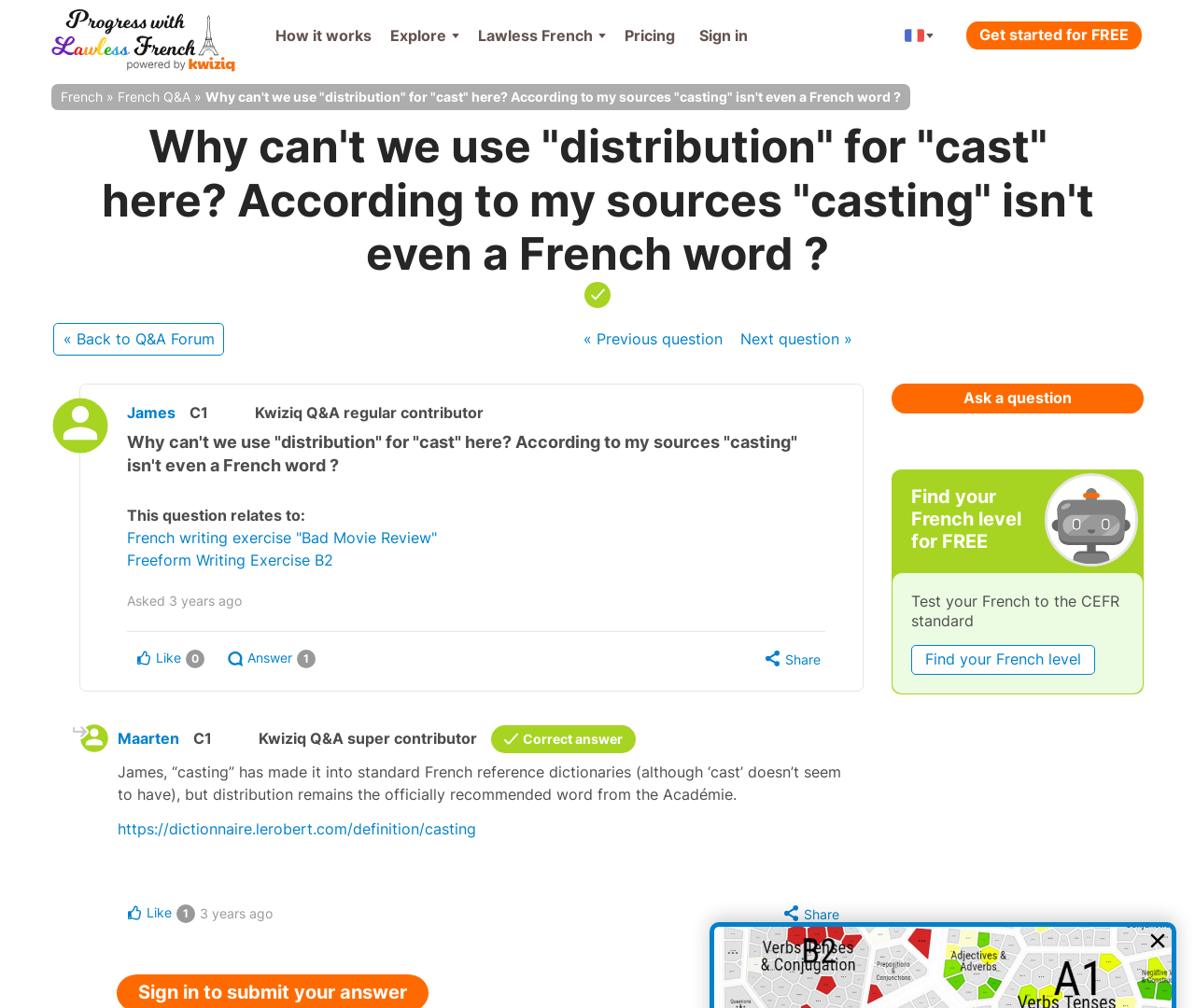Explain the features and main sections of the webpage comprehensively.

This webpage is a question and answer forum focused on French language, specifically discussing the usage of "distribution" versus "cast" in French. 

At the top of the page, there are several links, including "How it works", "Explore", "Lawless French", "Pricing", and "Sign in", which are positioned horizontally across the page. Below these links, there is a prominent call-to-action button "Get started for FREE".

The main content of the page is a question posed by "James", which is displayed in a large font size. The question is "Why can't we use 'distribution' for 'cast' here? According to my sources 'casting' isn't even a French word?" Below the question, there is a heading with the same text, accompanied by an image.

The page then displays a series of links and buttons, including "« Back to Q&A Forum", "« Previous question", and "Next question »", which are positioned horizontally across the page. 

Below these links, there is a section dedicated to the question's details, including the name of the person who asked the question, "James", and his title "Kwiziq Q&A regular contributor". The section also displays the date the question was asked, "19th March 2021", and a "Like" button.

The page then displays an answer to the question, provided by "Maarten", who is a "Kwiziq Q&A super contributor". The answer is a block of text that explains the usage of "casting" in French, accompanied by a link to a French dictionary. Below the answer, there are "Like" and "Share" buttons.

On the right side of the page, there is a section that encourages users to "Ask a question" and "Find your French level for FREE". This section includes an image of a friendly bot, "Kwizbot", and a heading that invites users to test their French to the CEFR standard.

At the bottom of the page, there is a "Close" button.